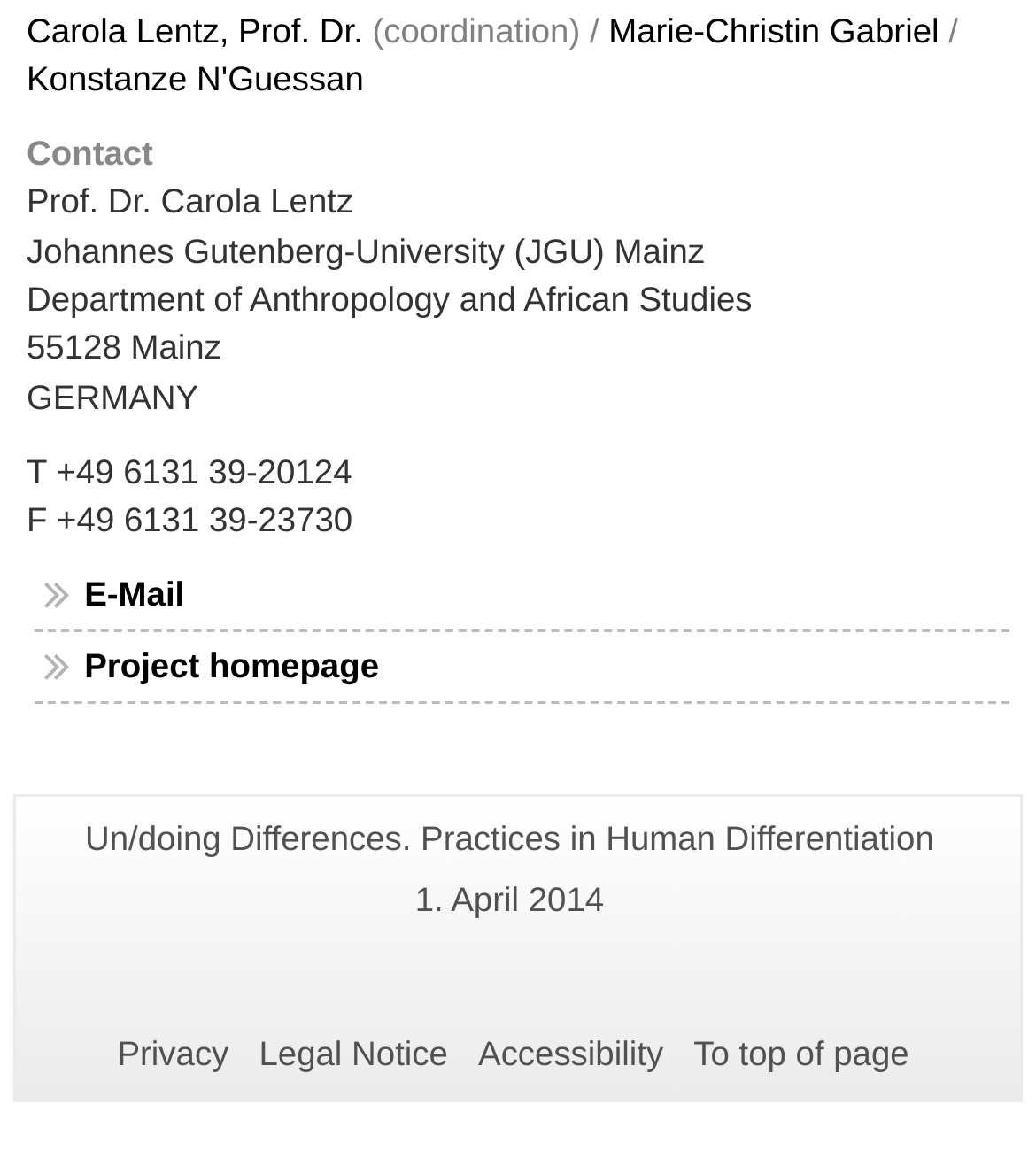Determine the bounding box coordinates of the region that needs to be clicked to achieve the task: "Go to the privacy page".

[0.113, 0.887, 0.221, 0.921]